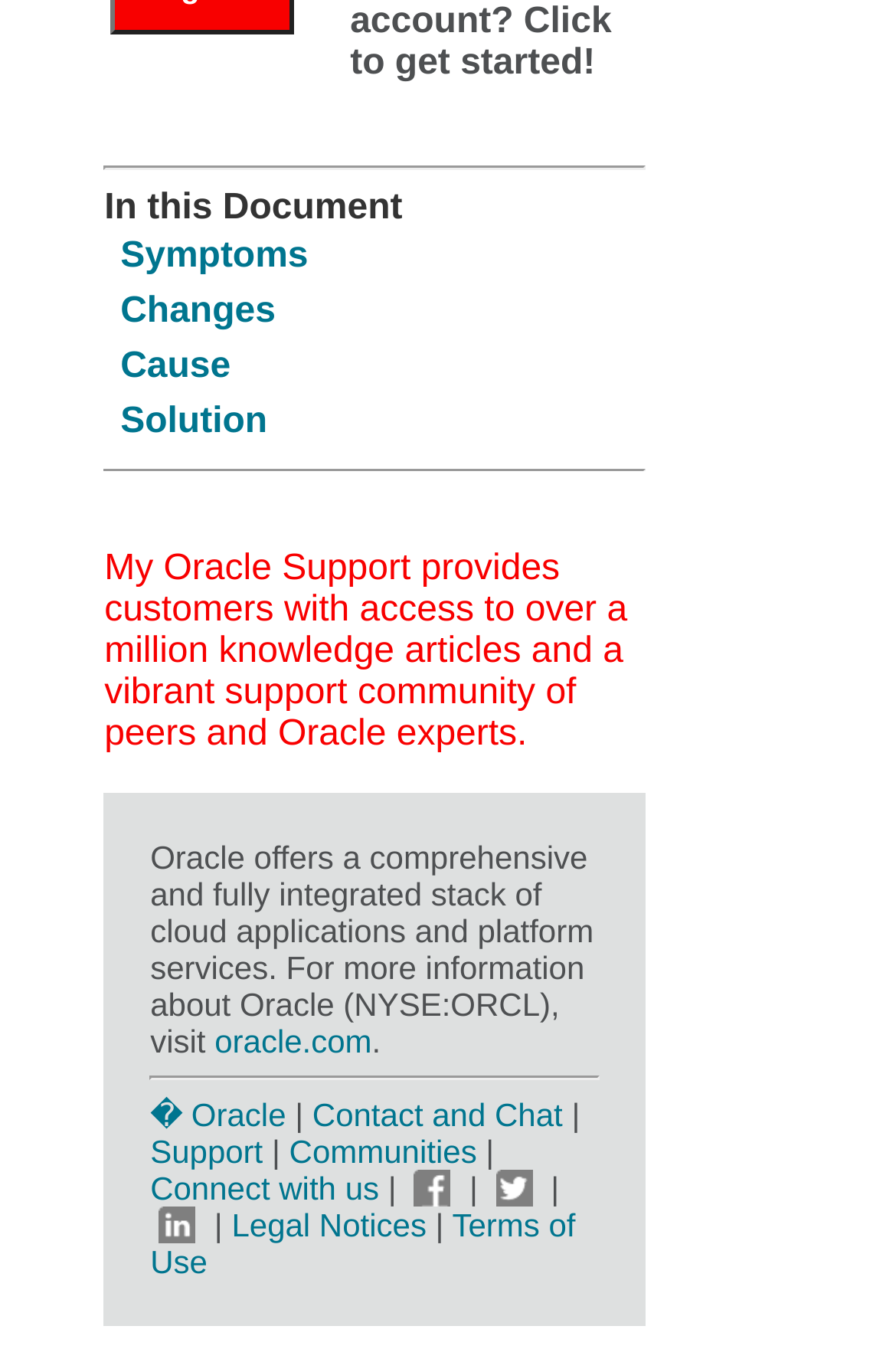Kindly determine the bounding box coordinates of the area that needs to be clicked to fulfill this instruction: "Click the 'Sex and the City' link".

None